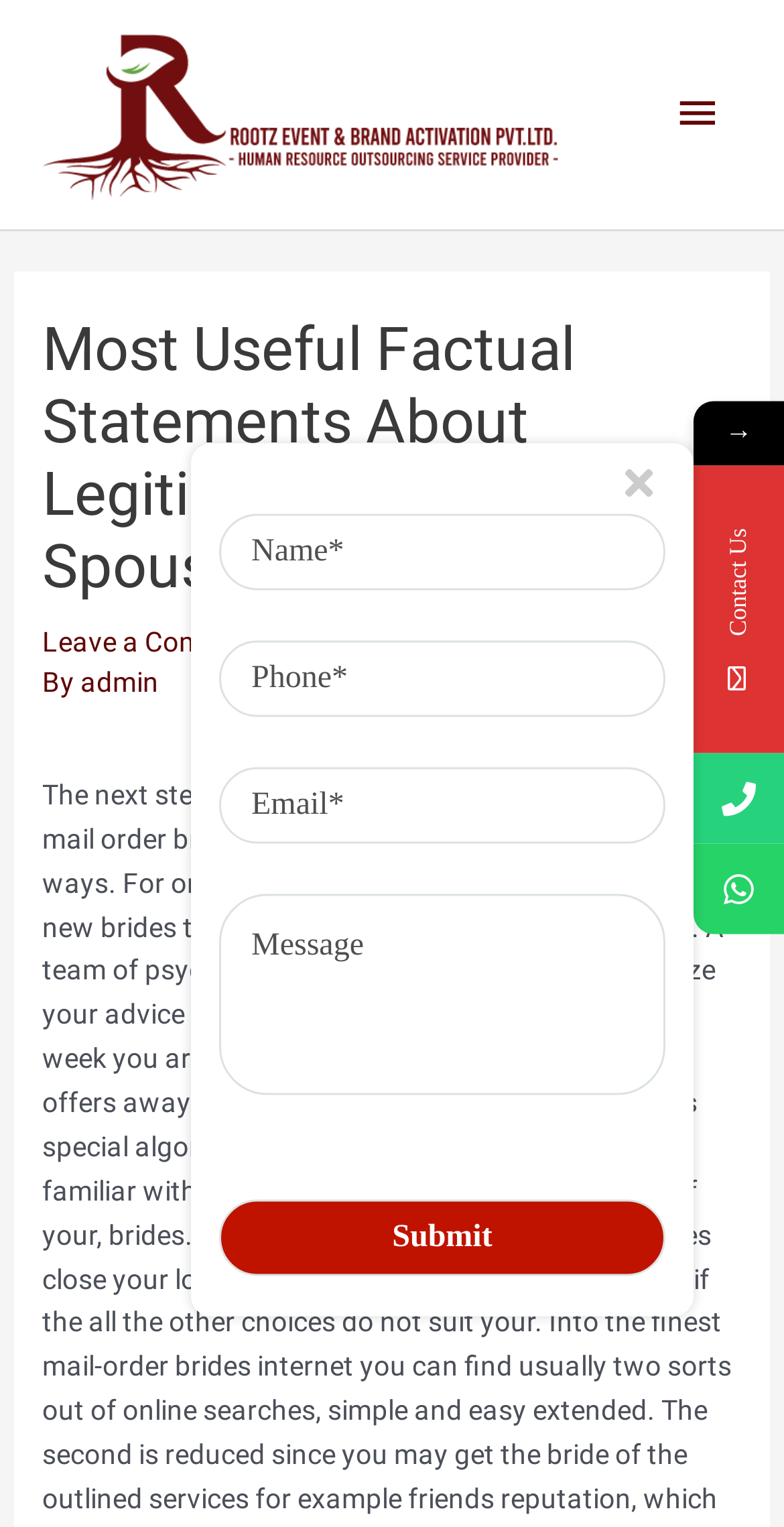Locate the UI element described by Leave a Comment and provide its bounding box coordinates. Use the format (top-left x, top-left y, bottom-right x, bottom-right y) with all values as floating point numbers between 0 and 1.

[0.054, 0.409, 0.341, 0.43]